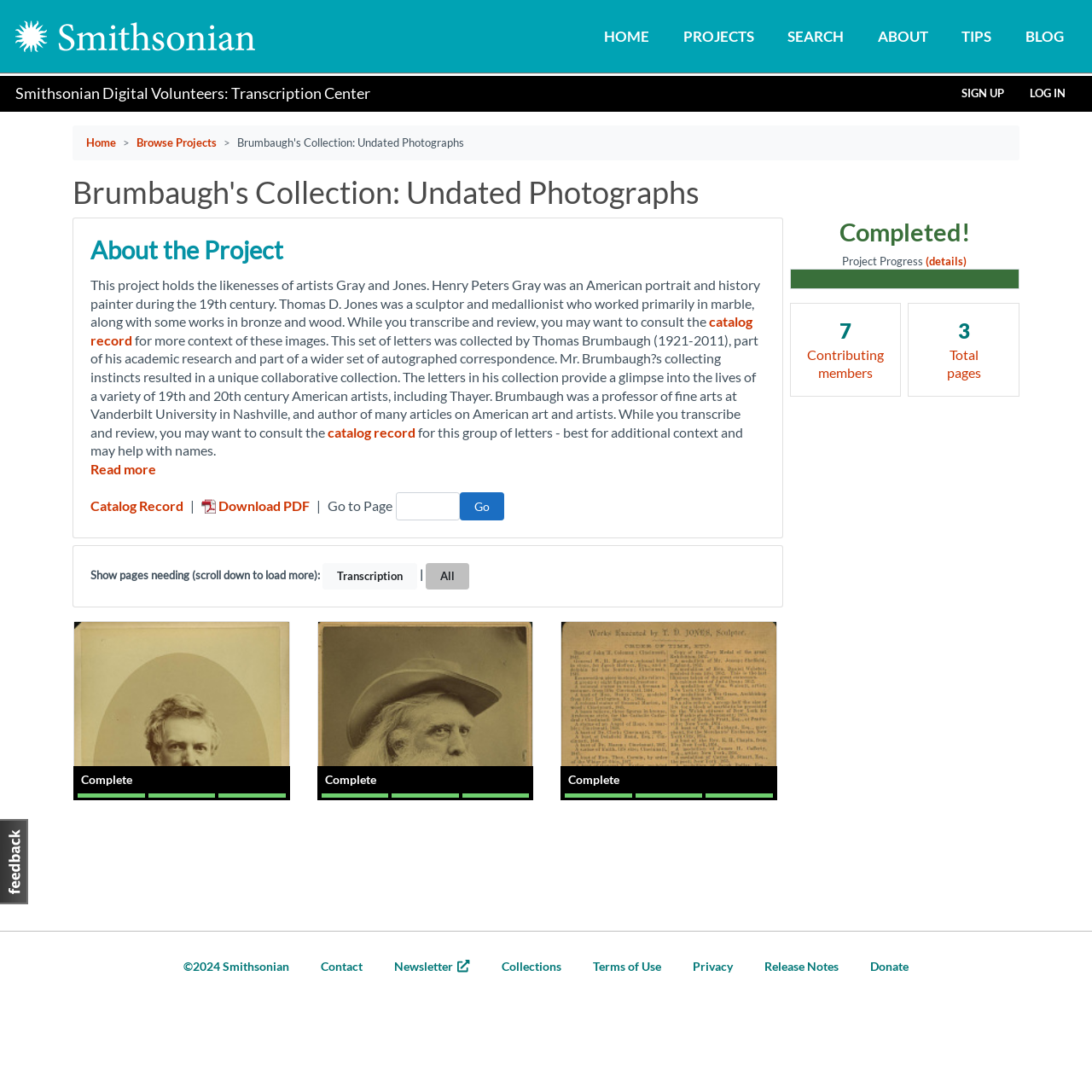Reply to the question with a single word or phrase:
What is the purpose of the project?

Transcription